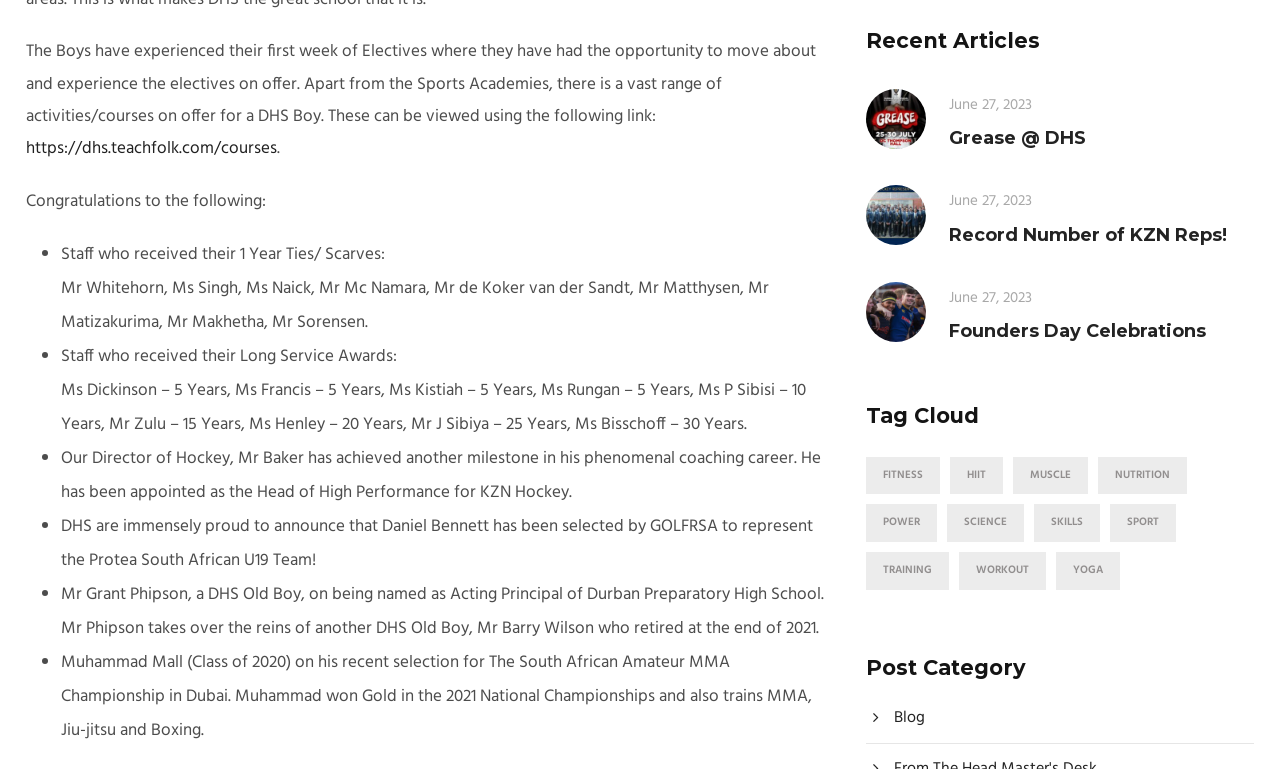Locate and provide the bounding box coordinates for the HTML element that matches this description: "June 27, 2023".

[0.741, 0.121, 0.806, 0.152]